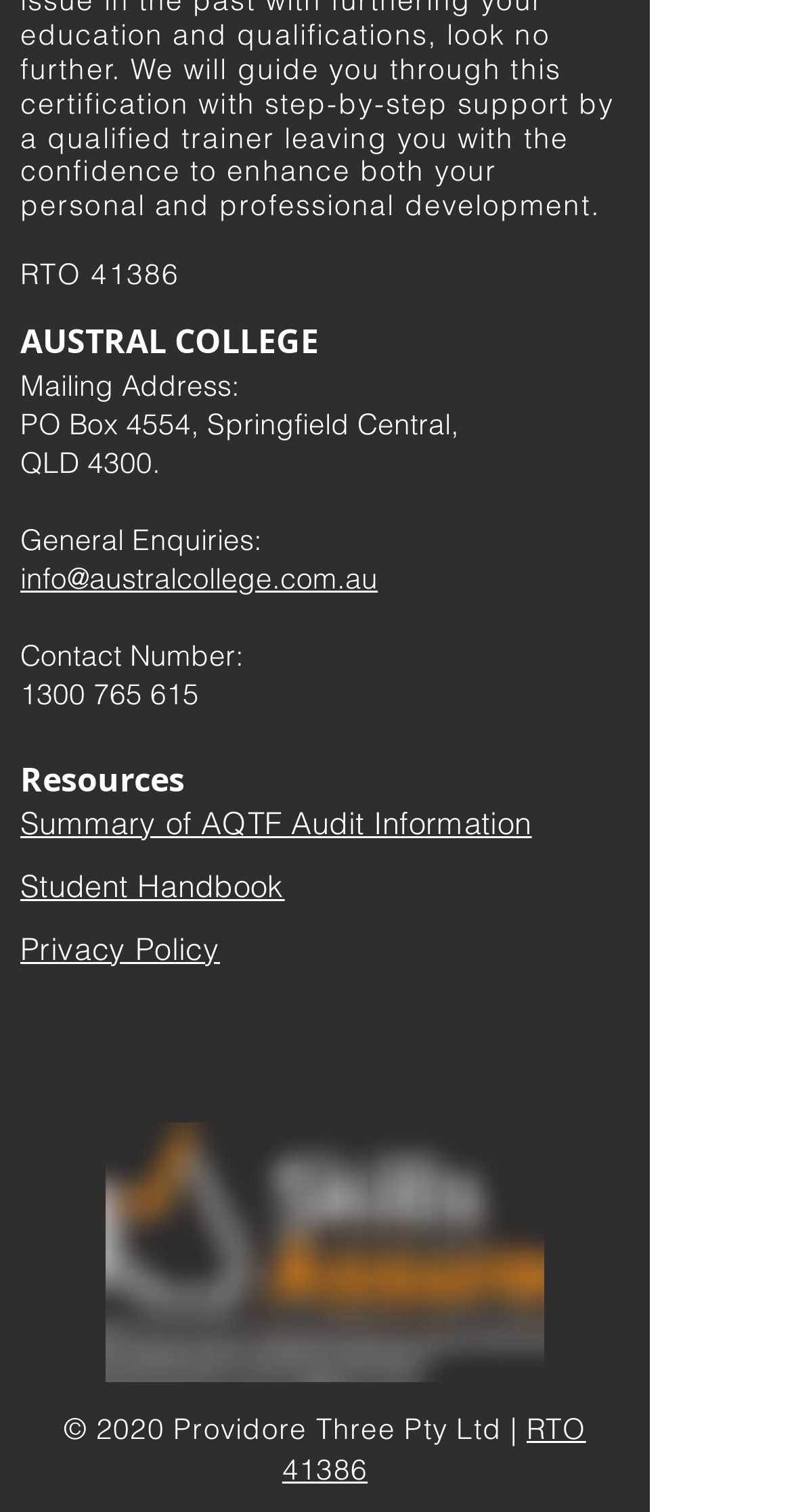Using the element description: "aria-label="Instagram"", determine the bounding box coordinates for the specified UI element. The coordinates should be four float numbers between 0 and 1, [left, top, right, bottom].

[0.154, 0.666, 0.244, 0.713]